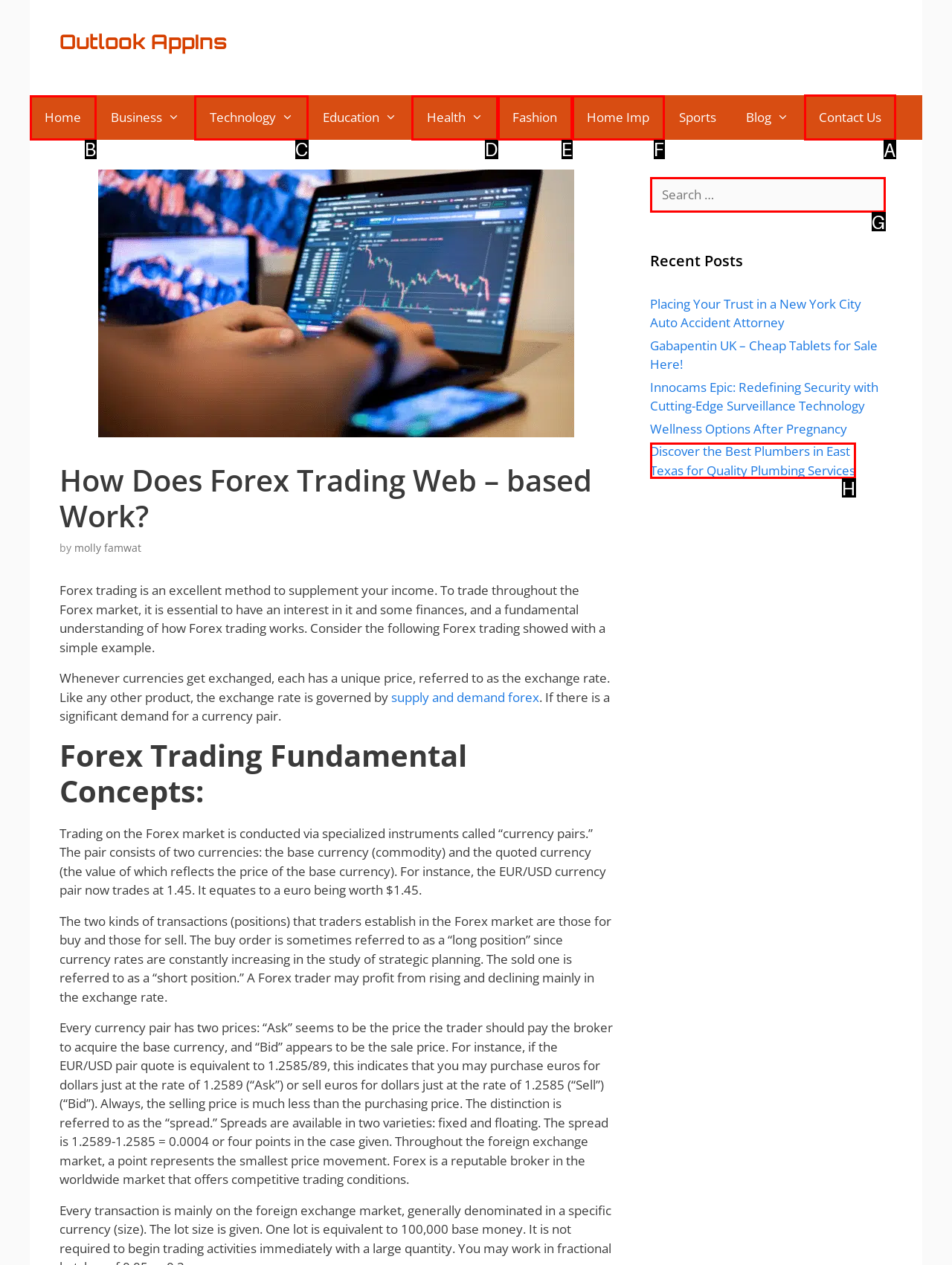Tell me the letter of the UI element to click in order to accomplish the following task: Click on the 'Contact Us' link
Answer with the letter of the chosen option from the given choices directly.

A